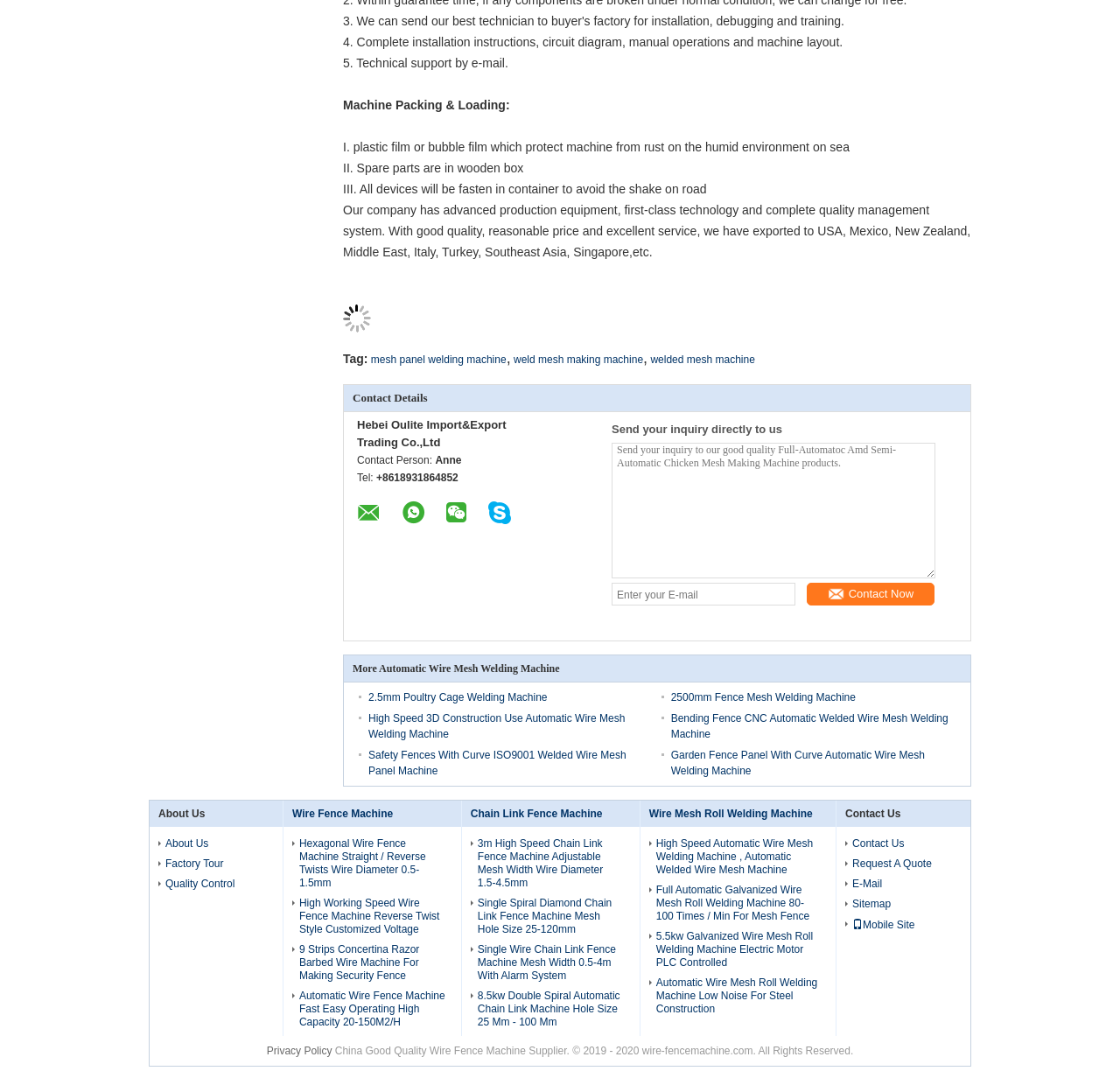Please determine the bounding box coordinates of the element's region to click for the following instruction: "Send your inquiry to the company".

[0.546, 0.413, 0.835, 0.54]